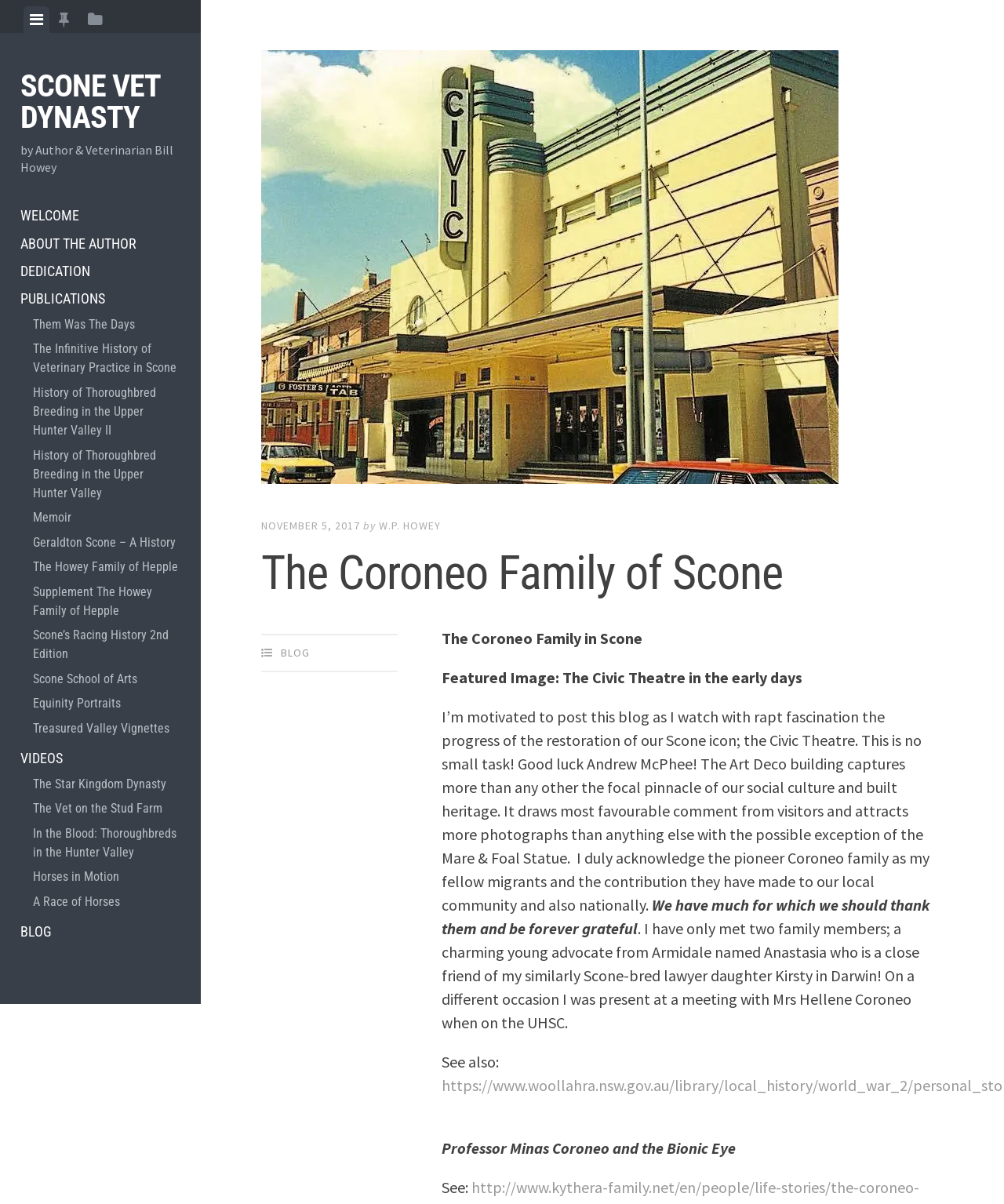Please determine the bounding box coordinates of the element to click in order to execute the following instruction: "Learn more about the author". The coordinates should be four float numbers between 0 and 1, specified as [left, top, right, bottom].

[0.02, 0.191, 0.18, 0.214]